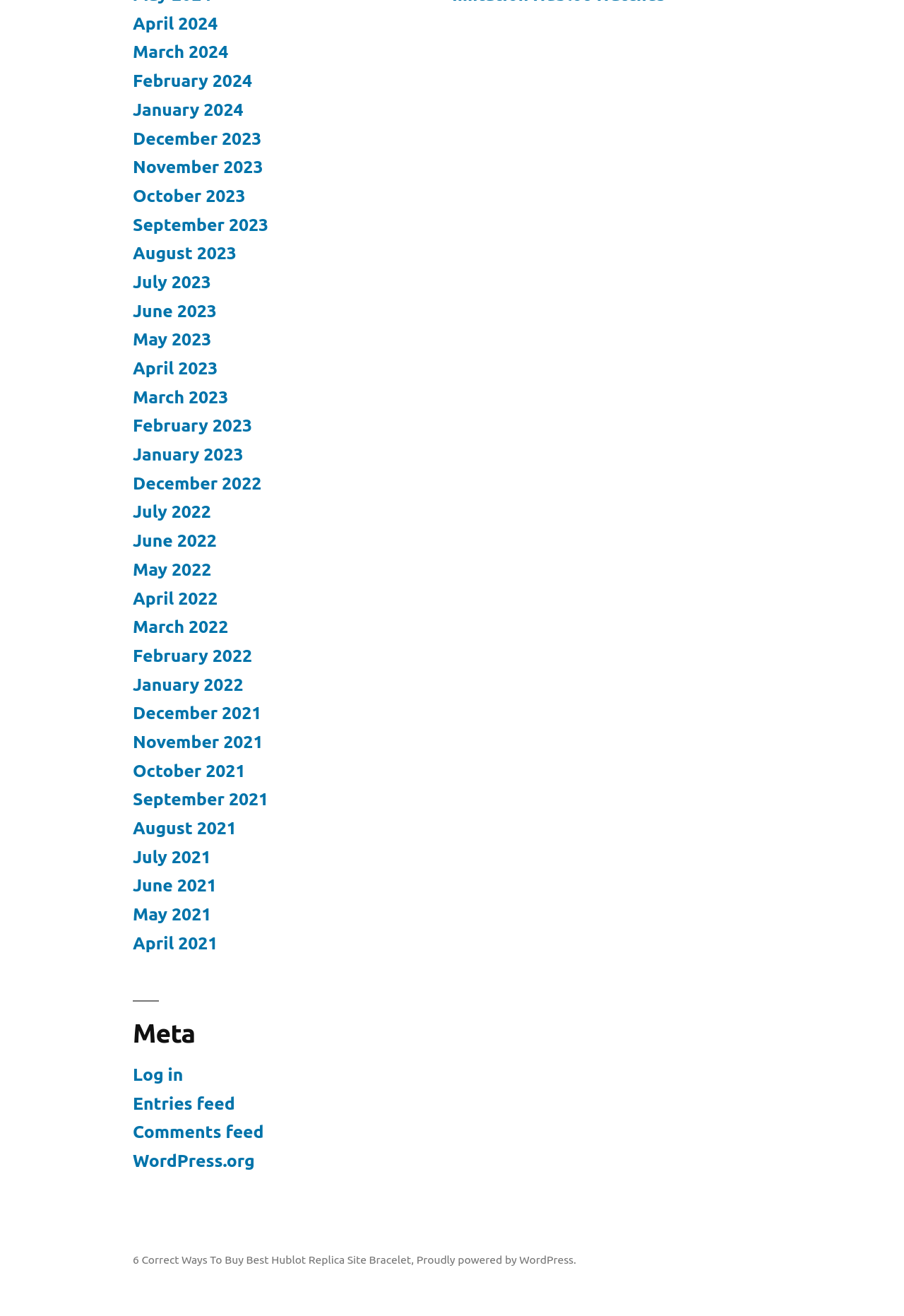Please respond to the question with a concise word or phrase:
What is the earliest month listed?

December 2021